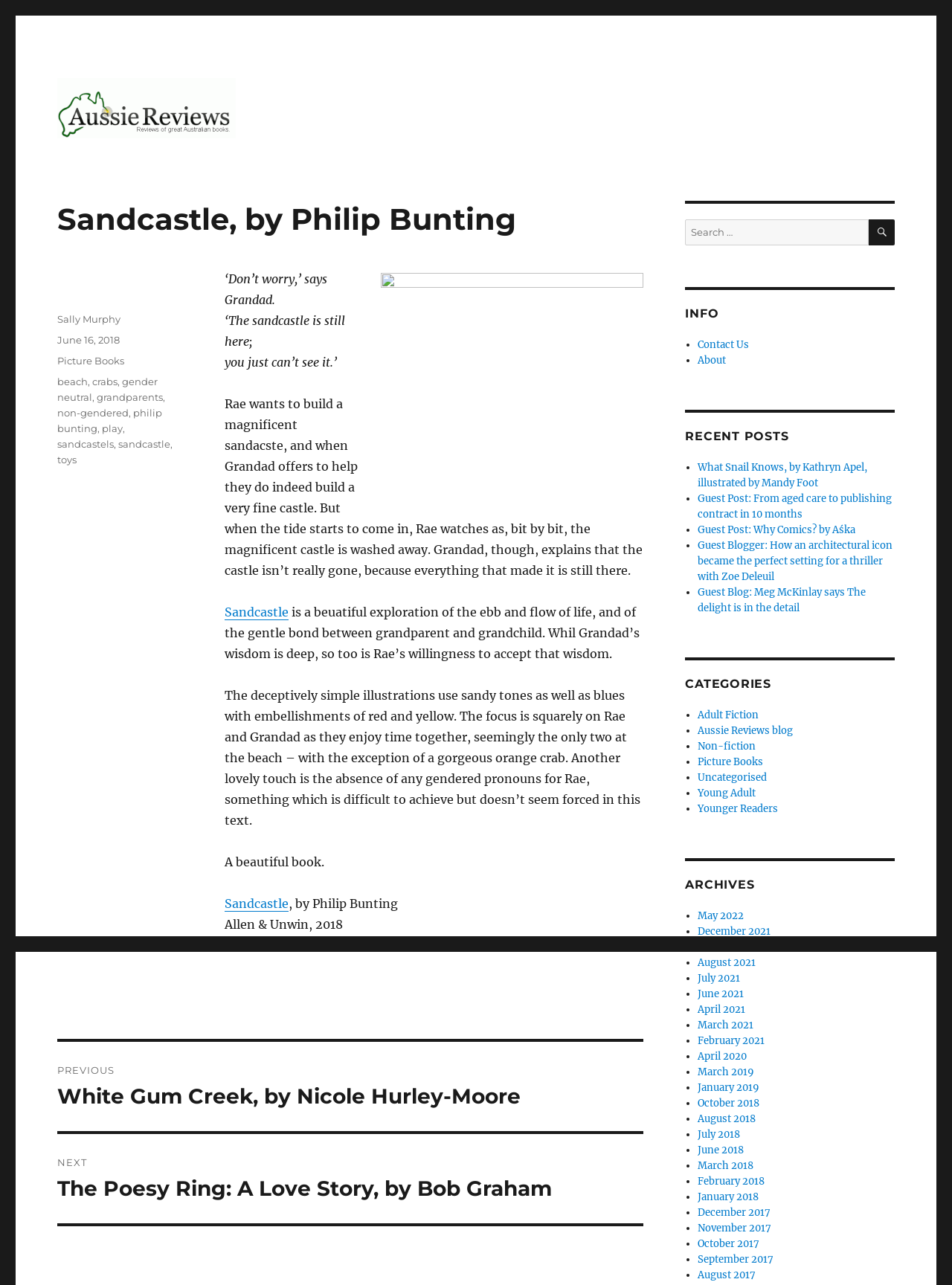Extract the heading text from the webpage.

Sandcastle, by Philip Bunting